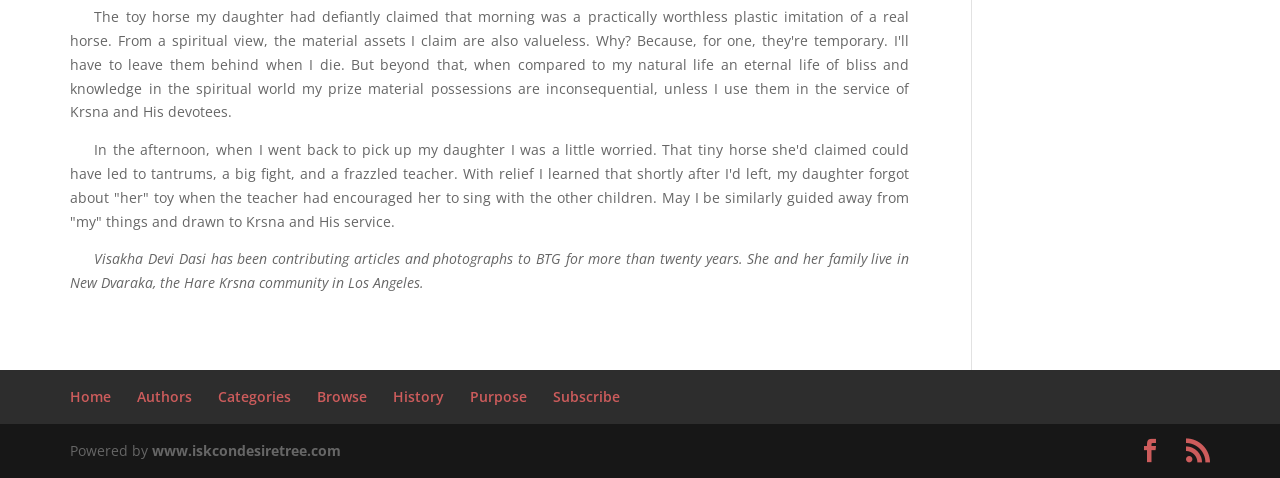How many links are in the footer?
Use the image to answer the question with a single word or phrase.

10